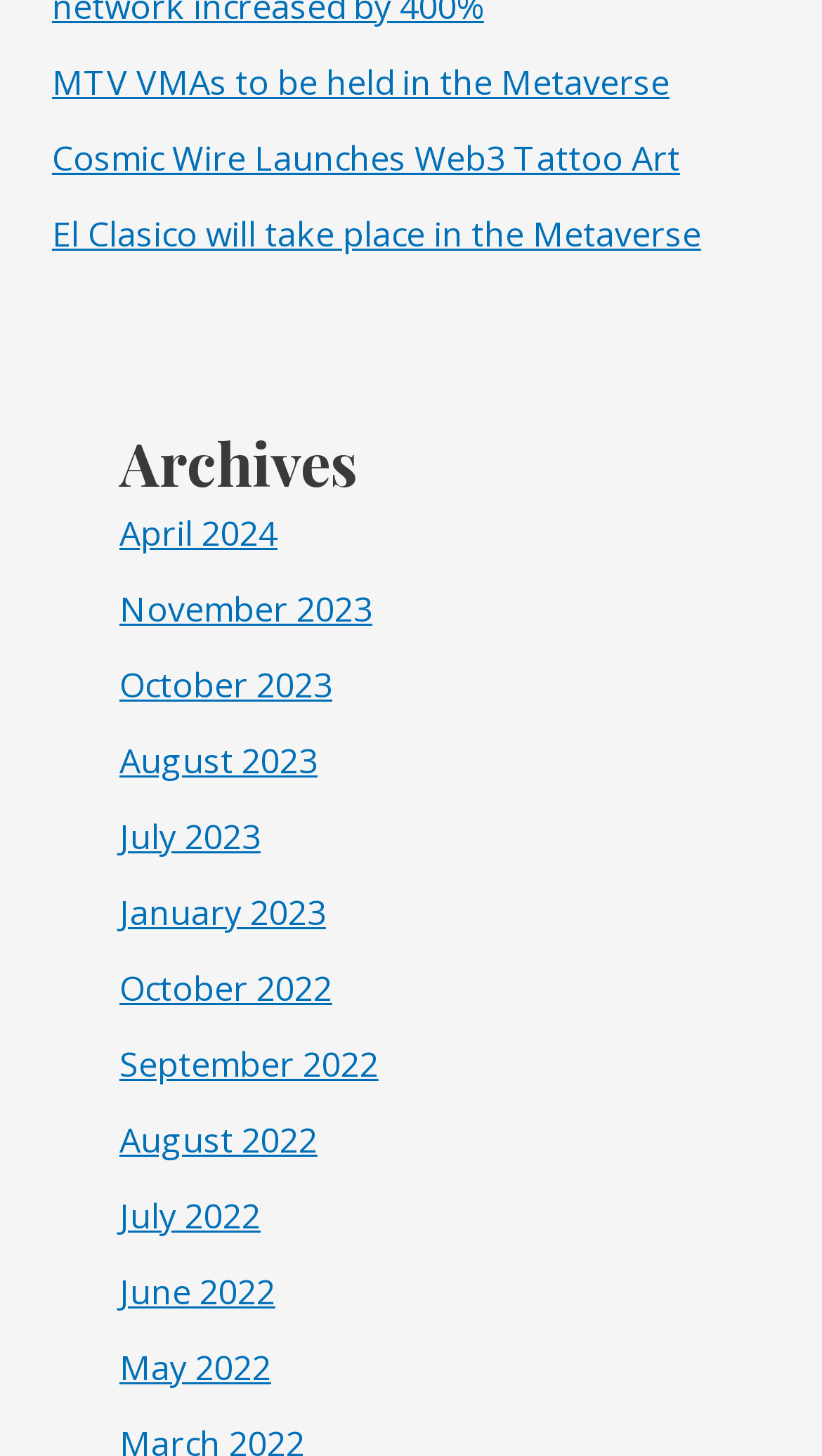Please identify the bounding box coordinates of the clickable element to fulfill the following instruction: "Read about MTV VMAs to be held in the Metaverse". The coordinates should be four float numbers between 0 and 1, i.e., [left, top, right, bottom].

[0.063, 0.04, 0.814, 0.072]